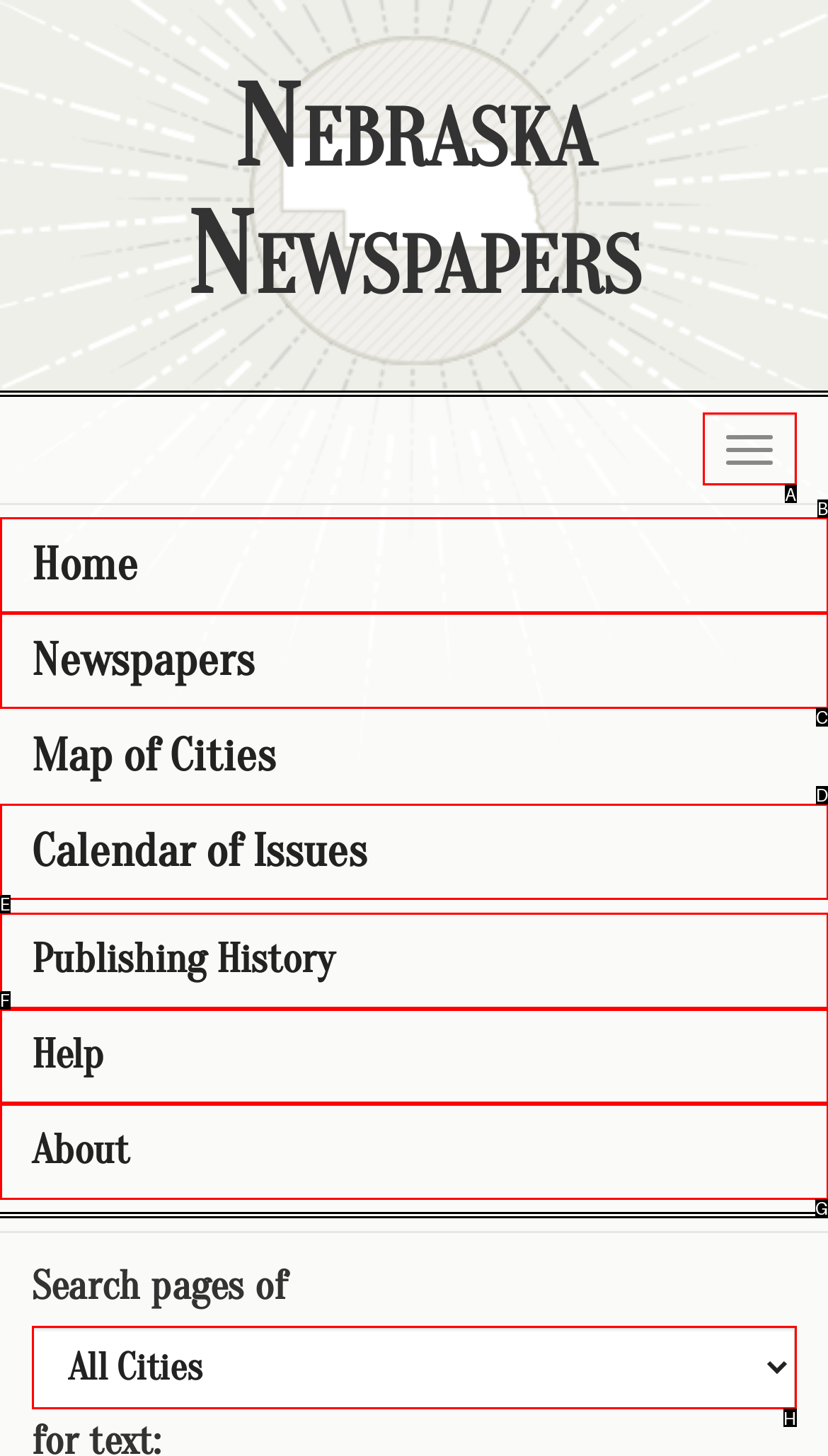Select the appropriate HTML element that needs to be clicked to finish the task: Get Help
Reply with the letter of the chosen option.

F